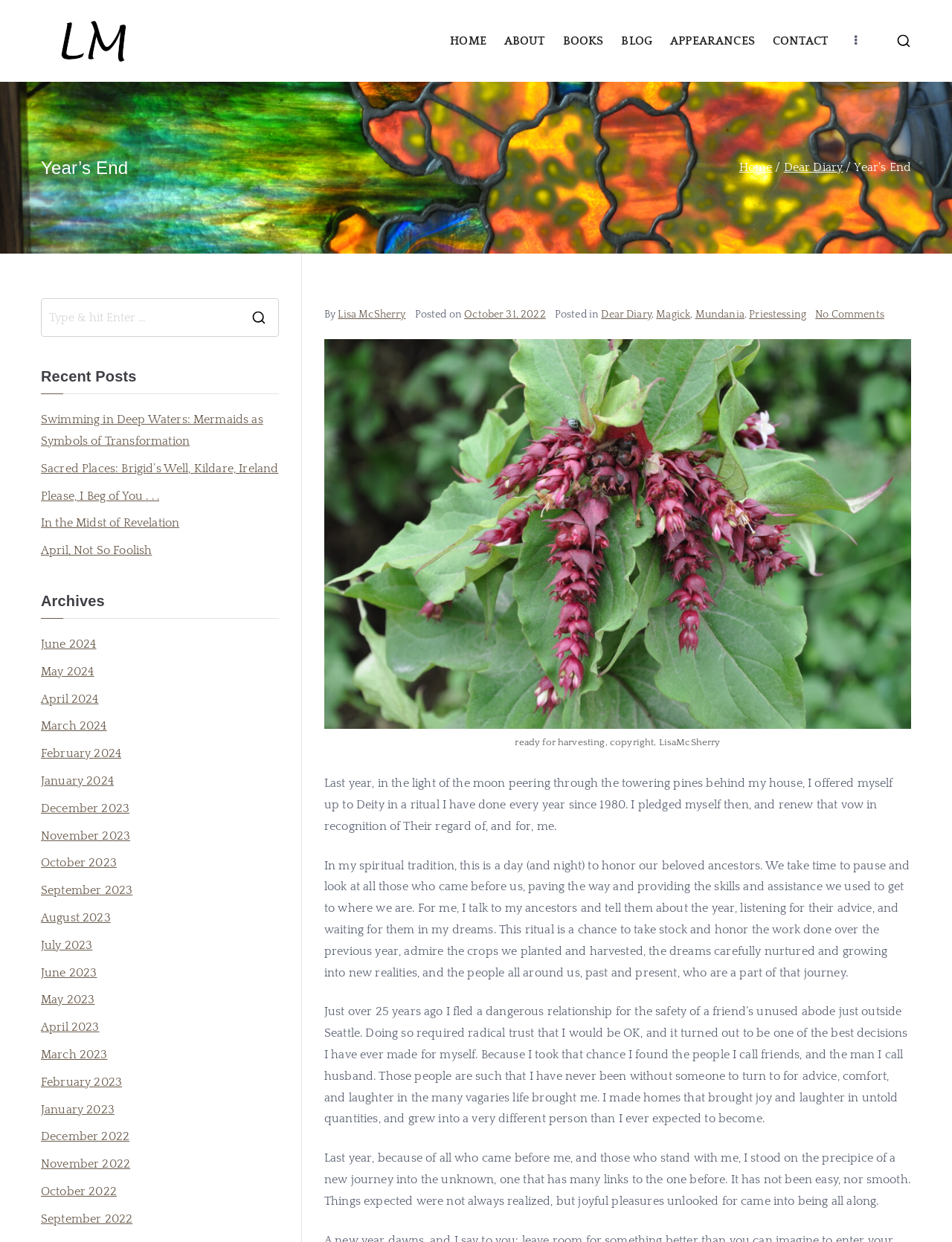Identify the bounding box for the given UI element using the description provided. Coordinates should be in the format (top-left x, top-left y, bottom-right x, bottom-right y) and must be between 0 and 1. Here is the description: Lisa McSherry dot com

[0.166, 0.035, 0.502, 0.062]